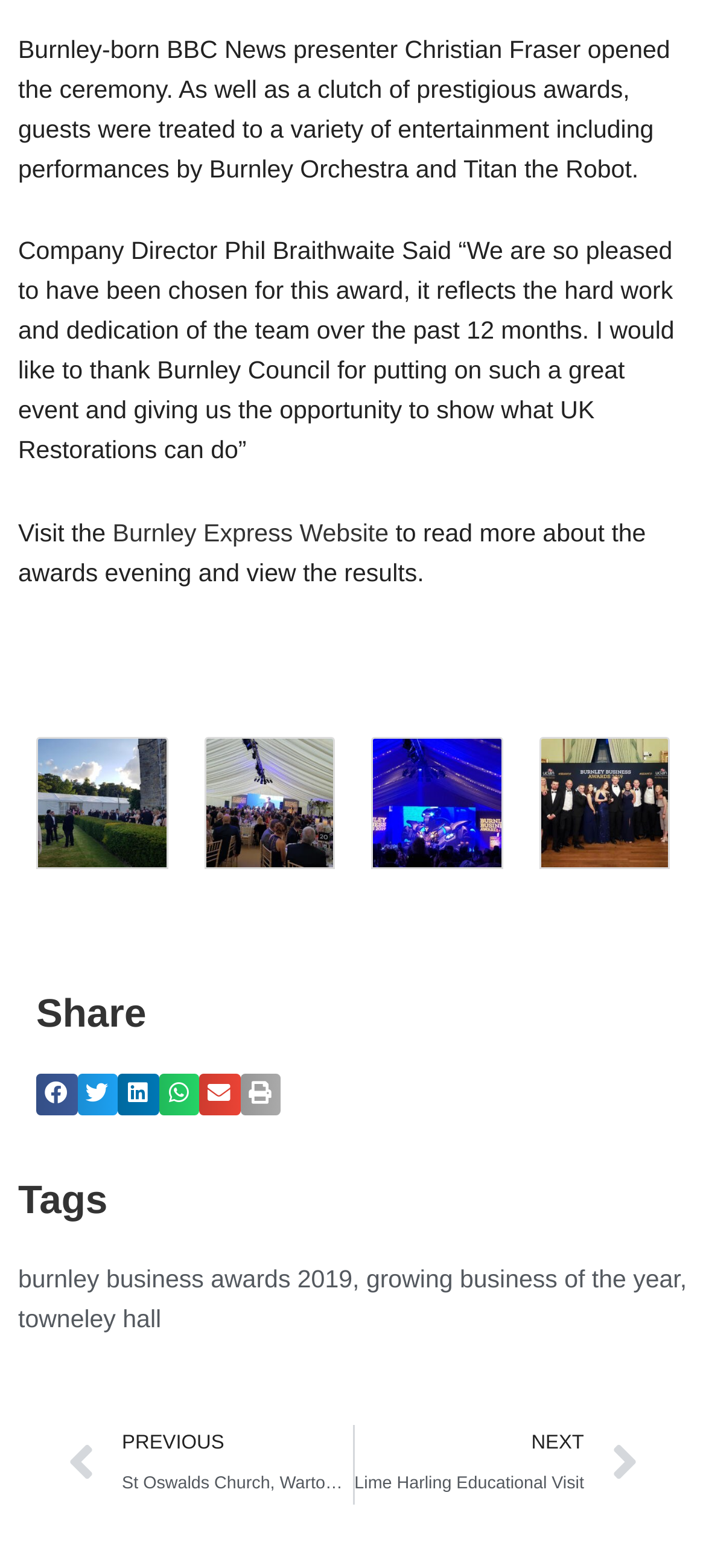Identify the bounding box coordinates for the element you need to click to achieve the following task: "Share on facebook". The coordinates must be four float values ranging from 0 to 1, formatted as [left, top, right, bottom].

[0.051, 0.685, 0.109, 0.711]